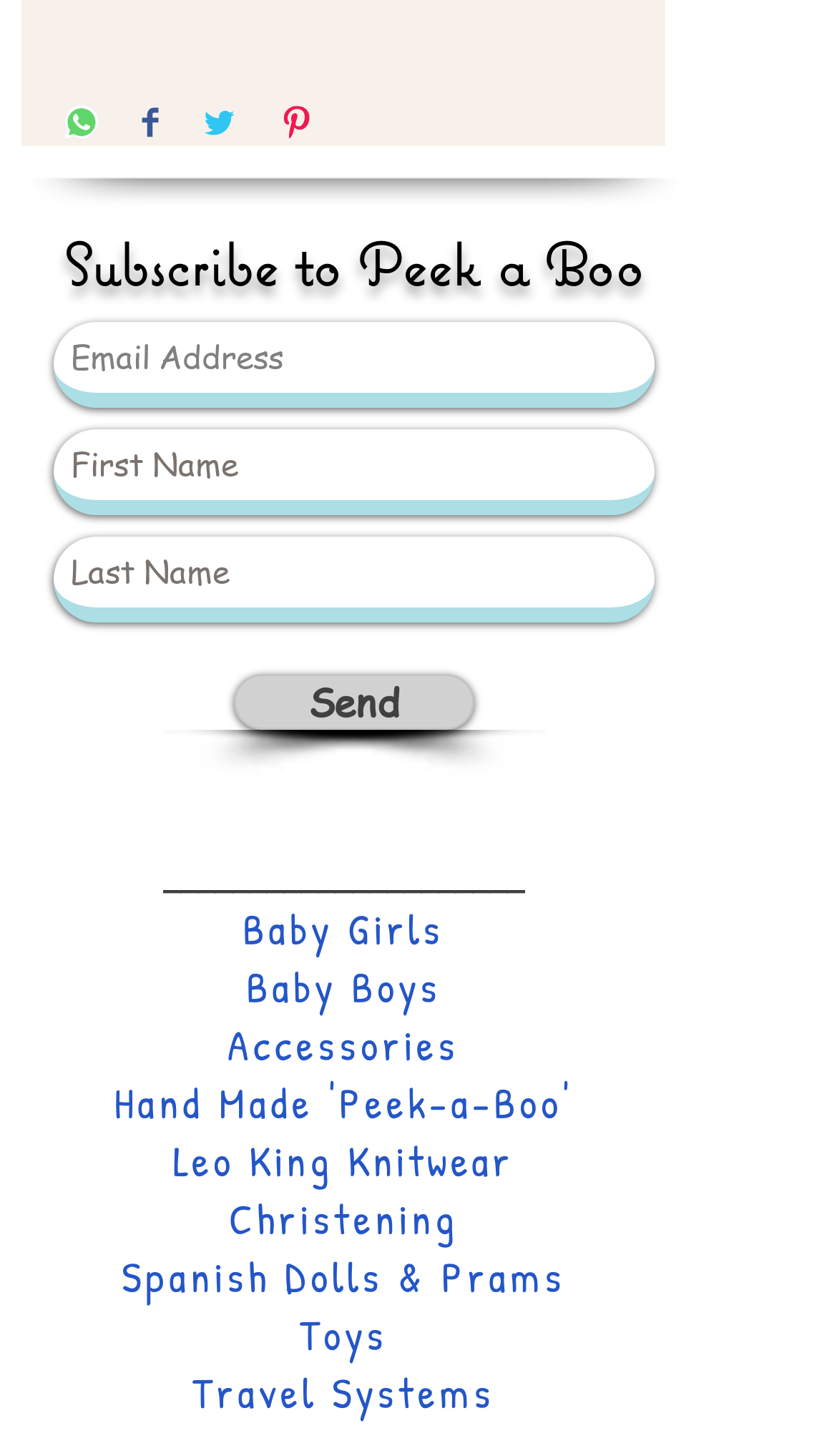Given the element description Spanish Dolls & Prams, identify the bounding box coordinates for the UI element on the webpage screenshot. The format should be (top-left x, top-left y, bottom-right x, bottom-right y), with values between 0 and 1.

[0.145, 0.857, 0.676, 0.896]